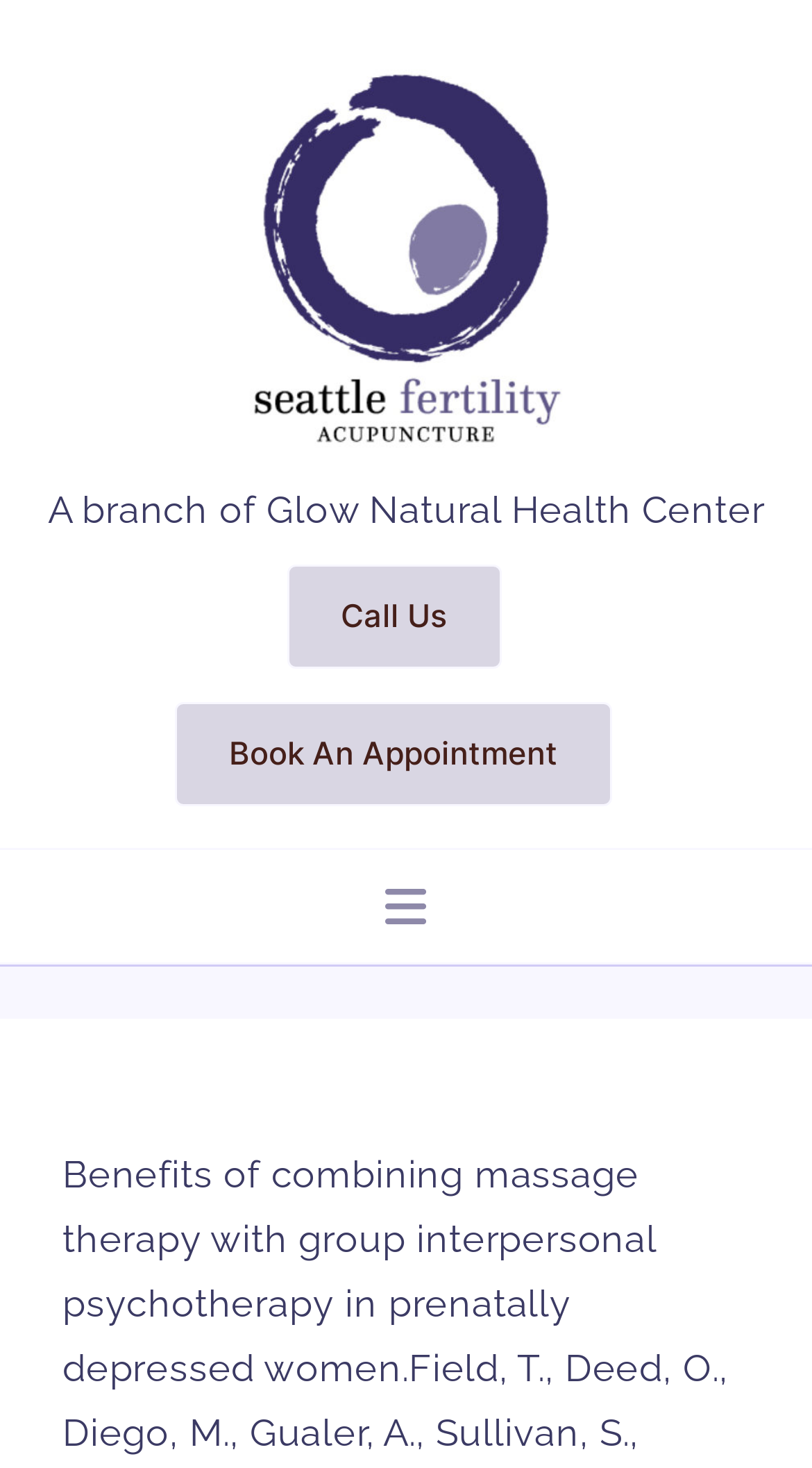Please locate the bounding box coordinates of the element's region that needs to be clicked to follow the instruction: "Open the 'Natural Fertility' submenu". The bounding box coordinates should be provided as four float numbers between 0 and 1, i.e., [left, top, right, bottom].

[0.821, 0.722, 1.0, 0.785]